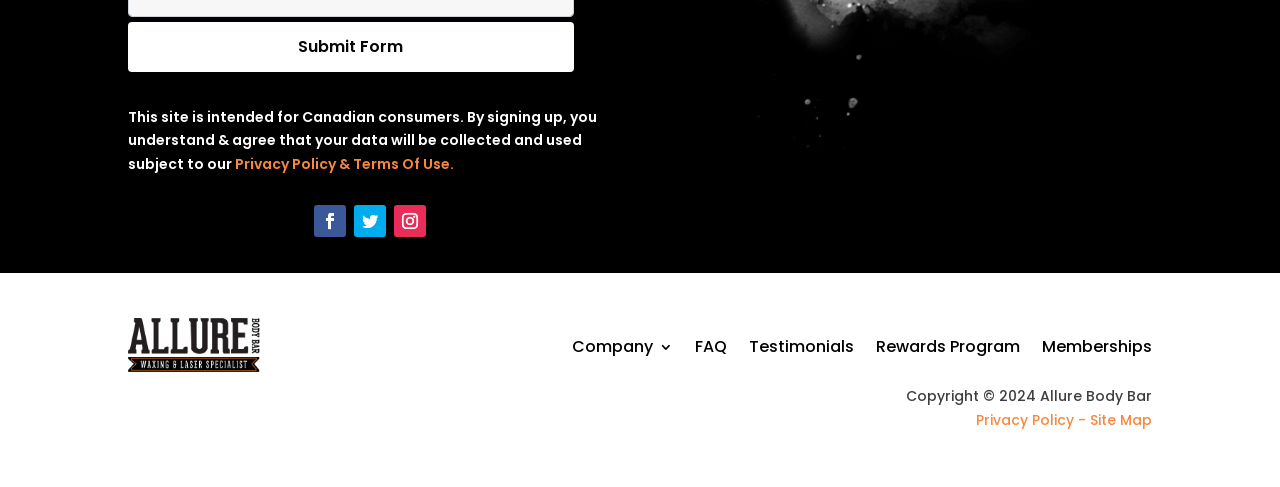How many links are available in the footer?
Using the screenshot, give a one-word or short phrase answer.

5